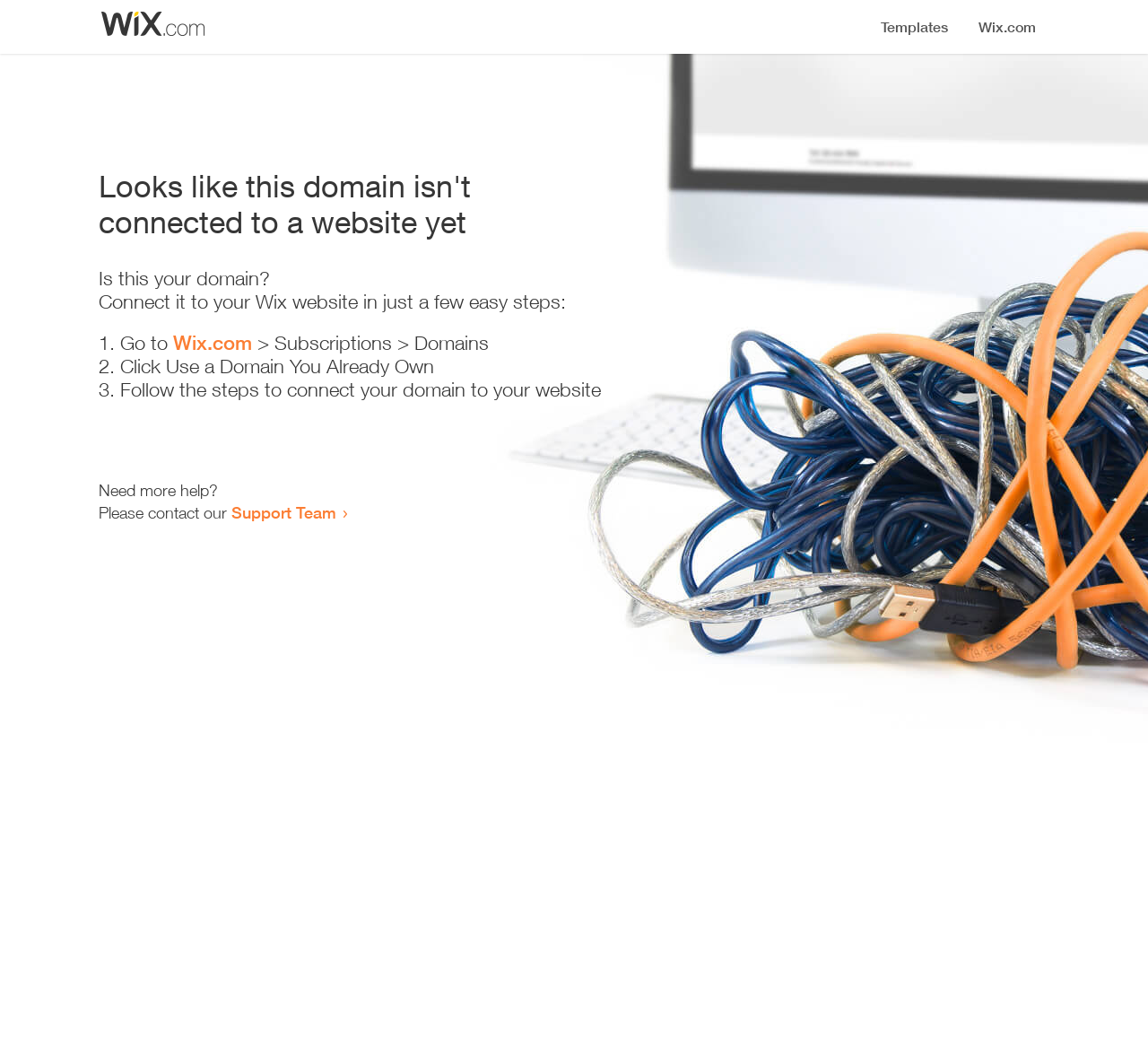Answer this question using a single word or a brief phrase:
What is the current status of this domain?

Not connected to a website